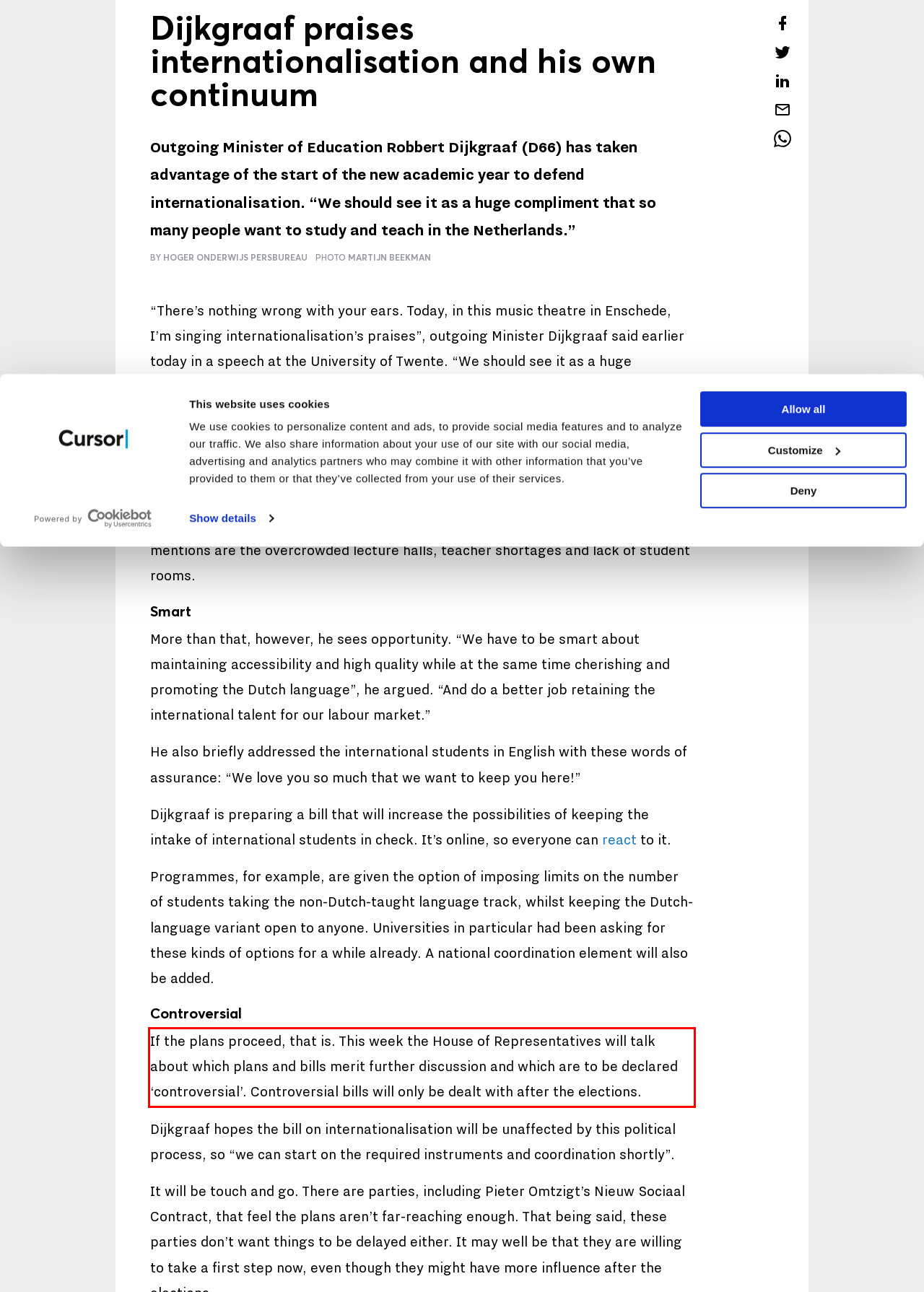Please perform OCR on the UI element surrounded by the red bounding box in the given webpage screenshot and extract its text content.

If the plans proceed, that is. This week the House of Representatives will talk about which plans and bills merit further discussion and which are to be declared ‘controversial’. Controversial bills will only be dealt with after the elections.